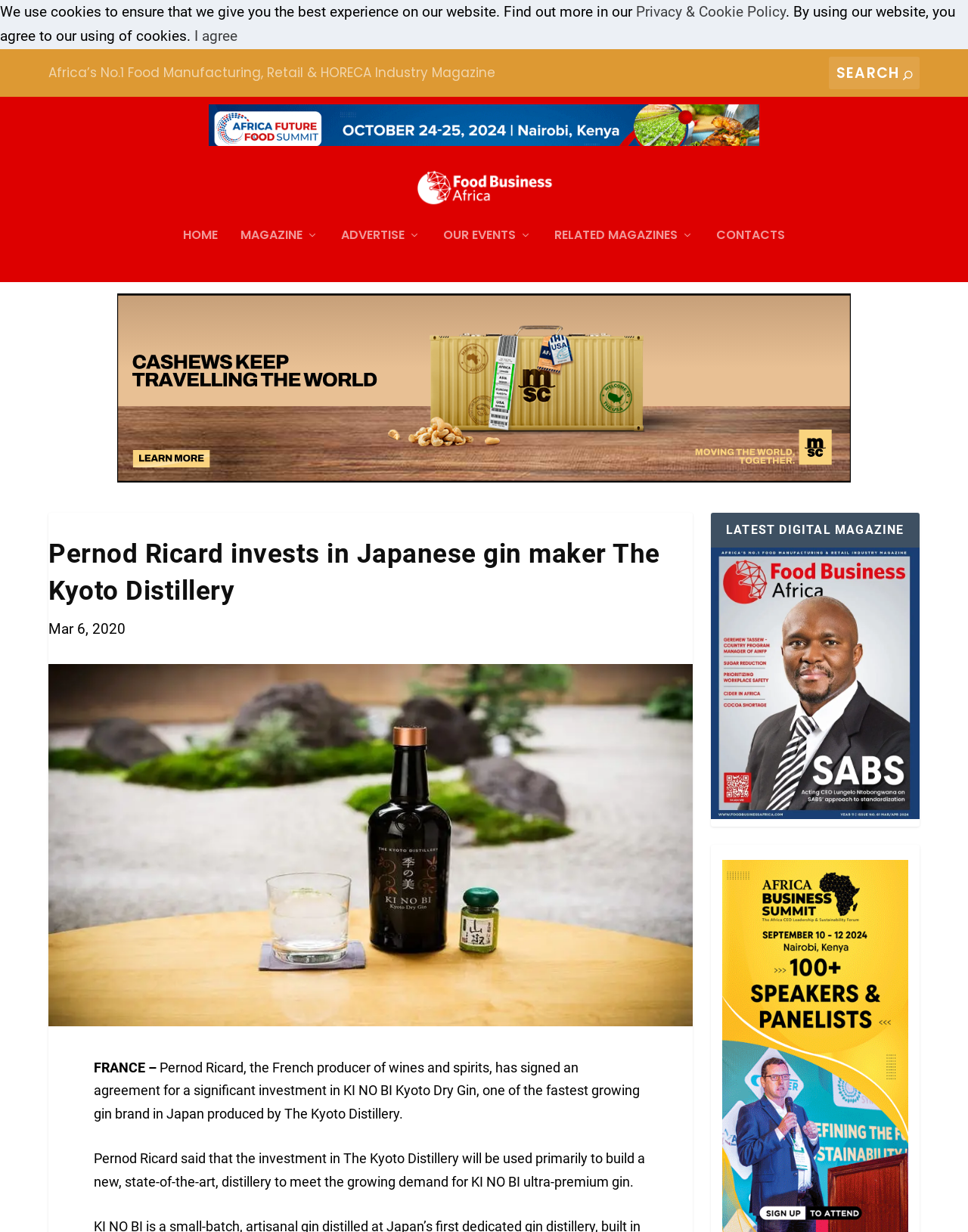Bounding box coordinates should be provided in the format (top-left x, top-left y, bottom-right x, bottom-right y) with all values between 0 and 1. Identify the bounding box for this UI element: I agree

[0.201, 0.022, 0.245, 0.036]